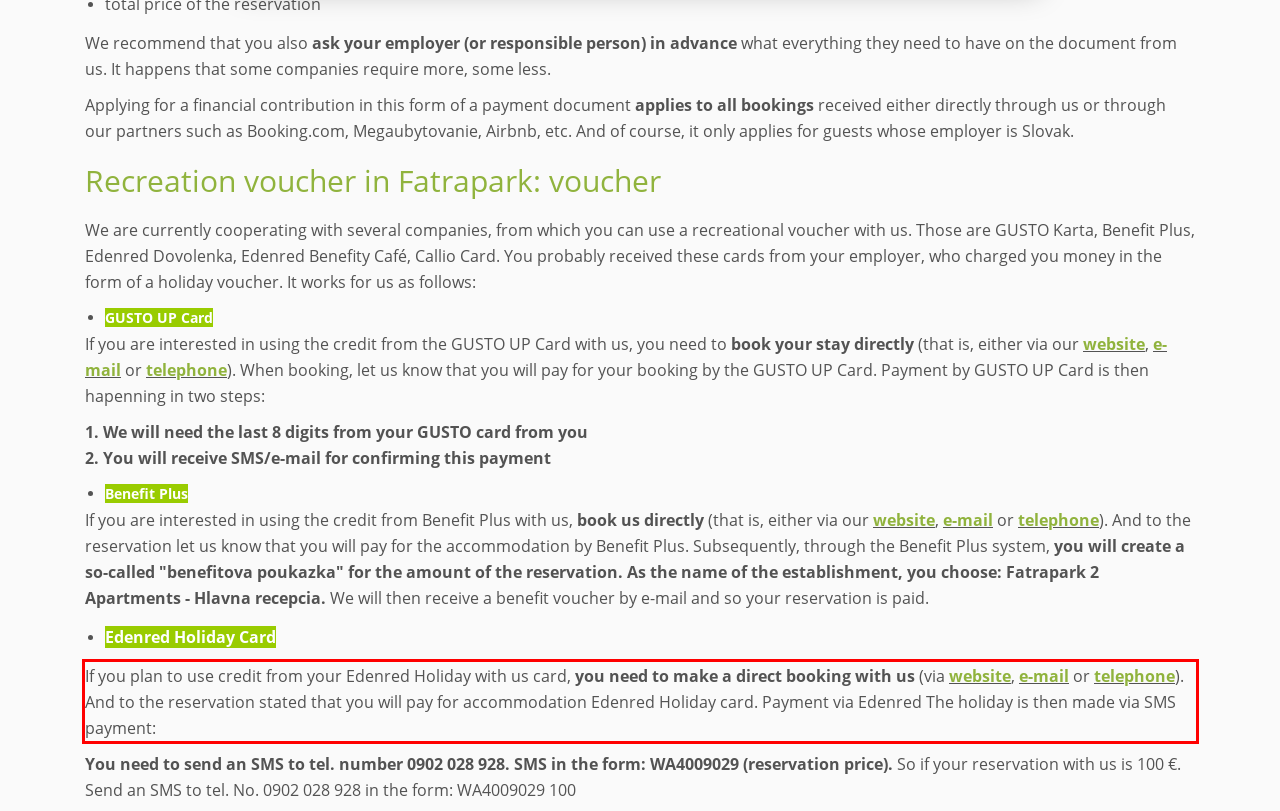Examine the webpage screenshot, find the red bounding box, and extract the text content within this marked area.

If you plan to use credit from your Edenred Holiday with us card, you need to make a direct booking with us (via website, e-mail or telephone). And to the reservation stated that you will pay for accommodation Edenred Holiday card. Payment via Edenred The holiday is then made via SMS payment: